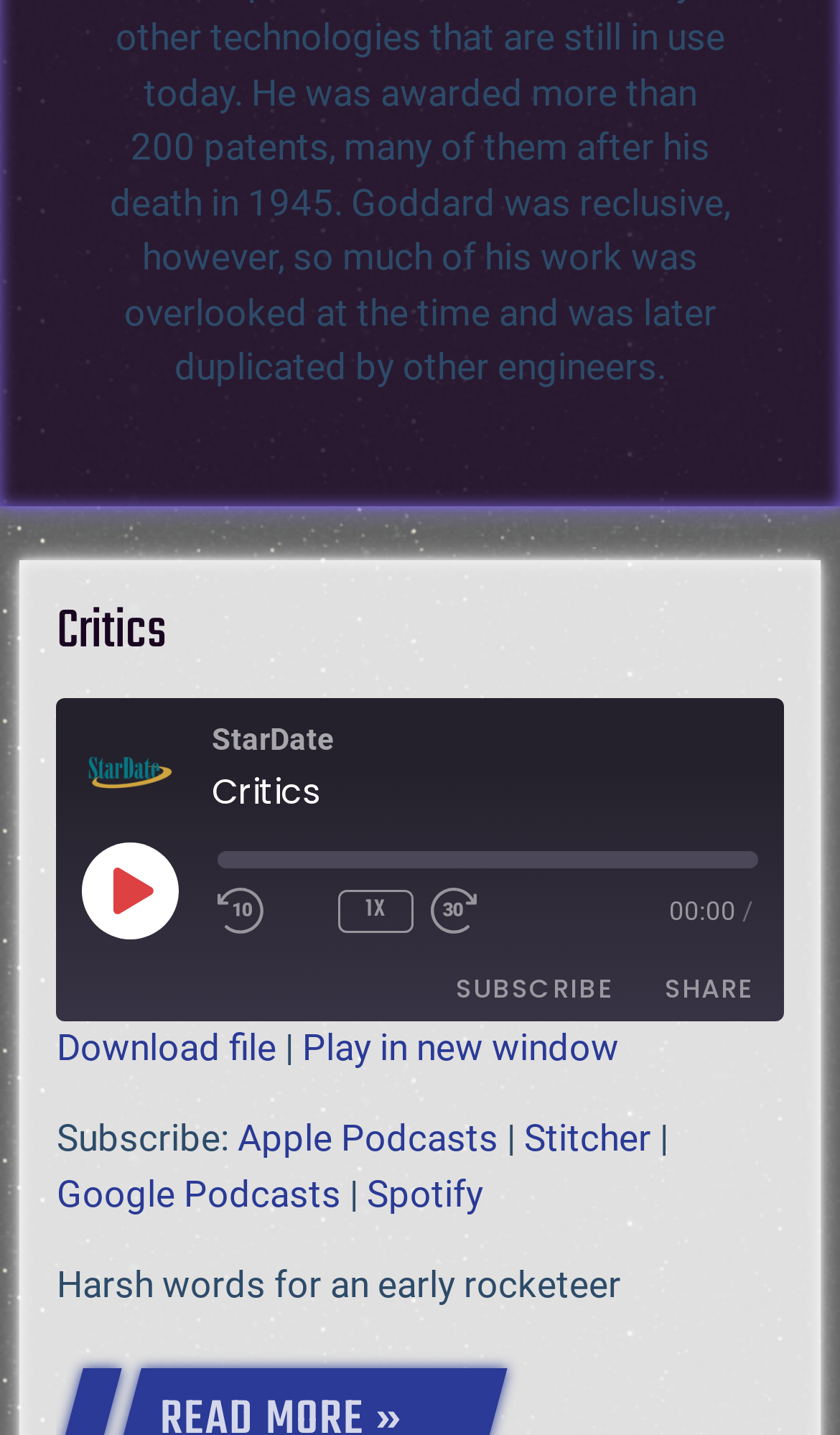Kindly provide the bounding box coordinates of the section you need to click on to fulfill the given instruction: "Click the PLAY EPISODE button".

[0.098, 0.588, 0.211, 0.654]